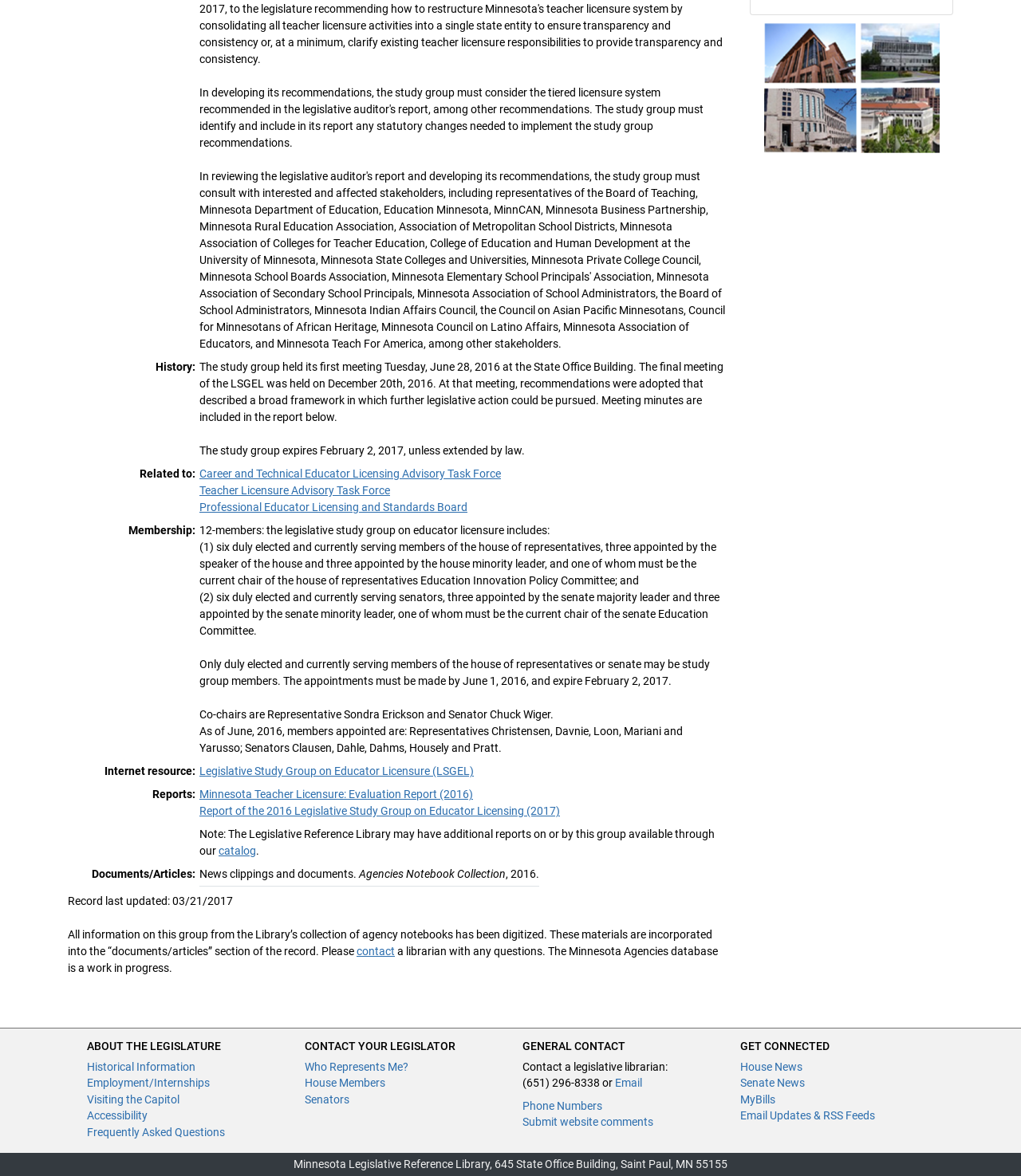Find the bounding box of the web element that fits this description: "Who Represents Me?".

[0.298, 0.902, 0.4, 0.913]